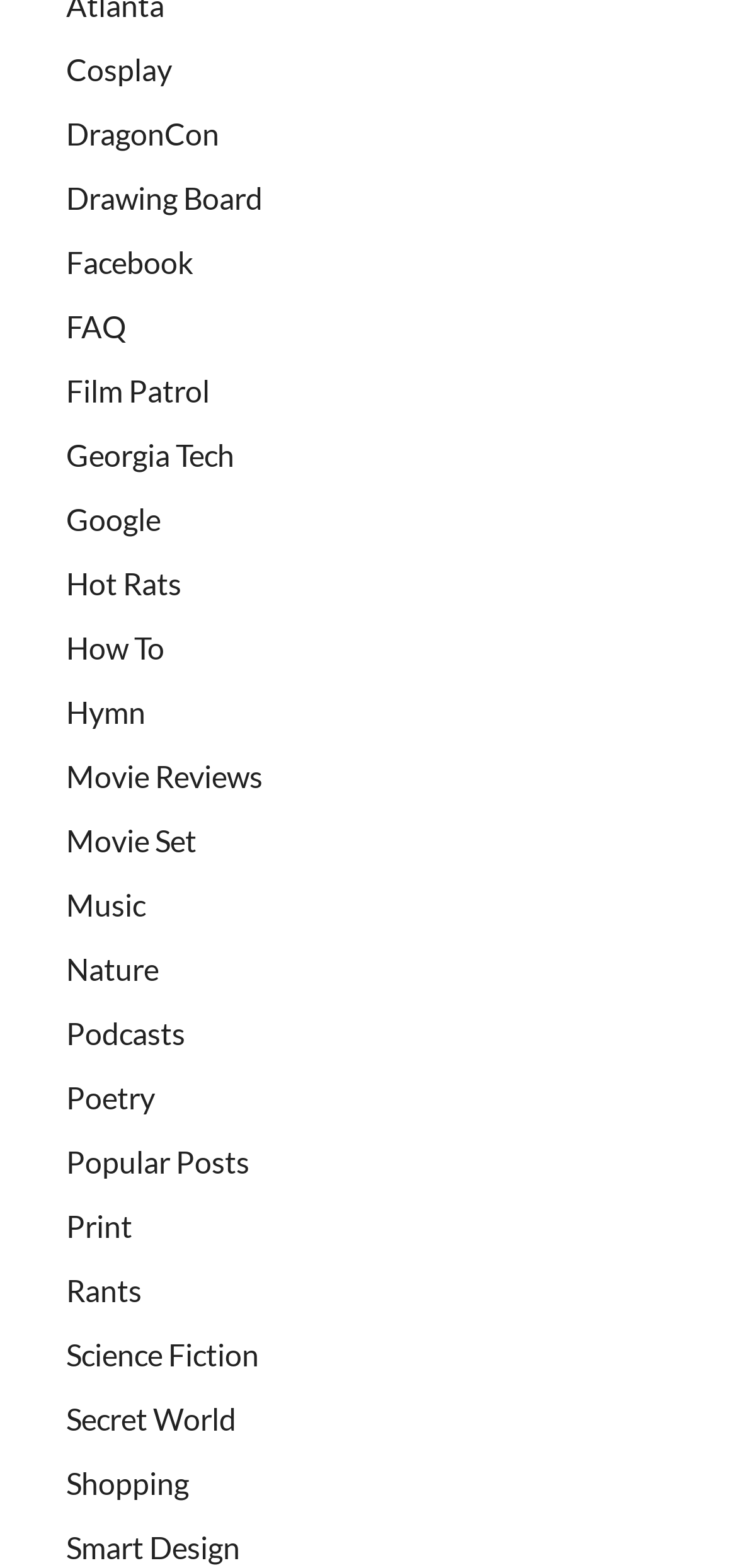Answer the question with a single word or phrase: 
Are there any links related to art?

Yes